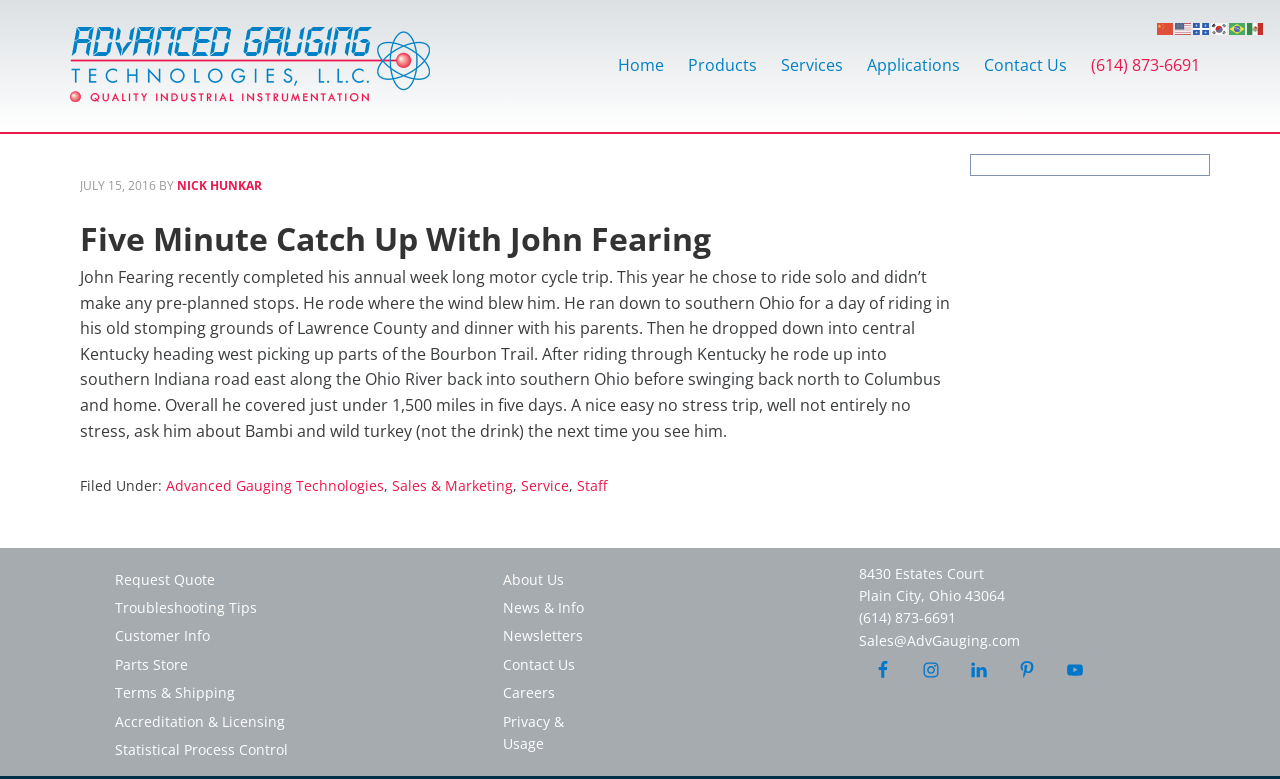What is the topic of the article?
Based on the visual information, provide a detailed and comprehensive answer.

The article is about John Fearing's annual week-long motorcycle trip, where he rode solo and didn't make any pre-planned stops, and the article describes his journey in detail.